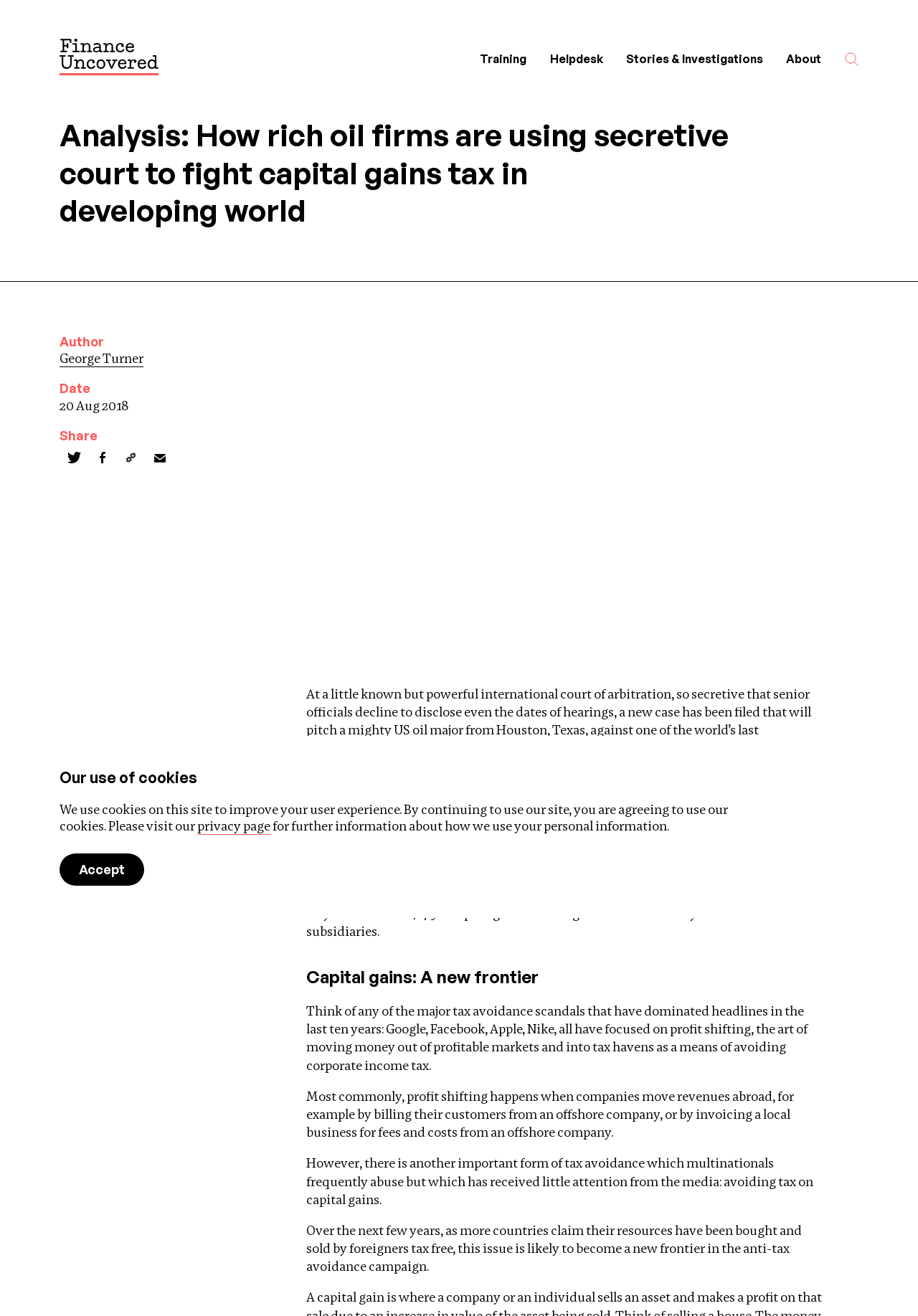Using a single word or phrase, answer the following question: 
What is the date of the article?

20 Aug 2018